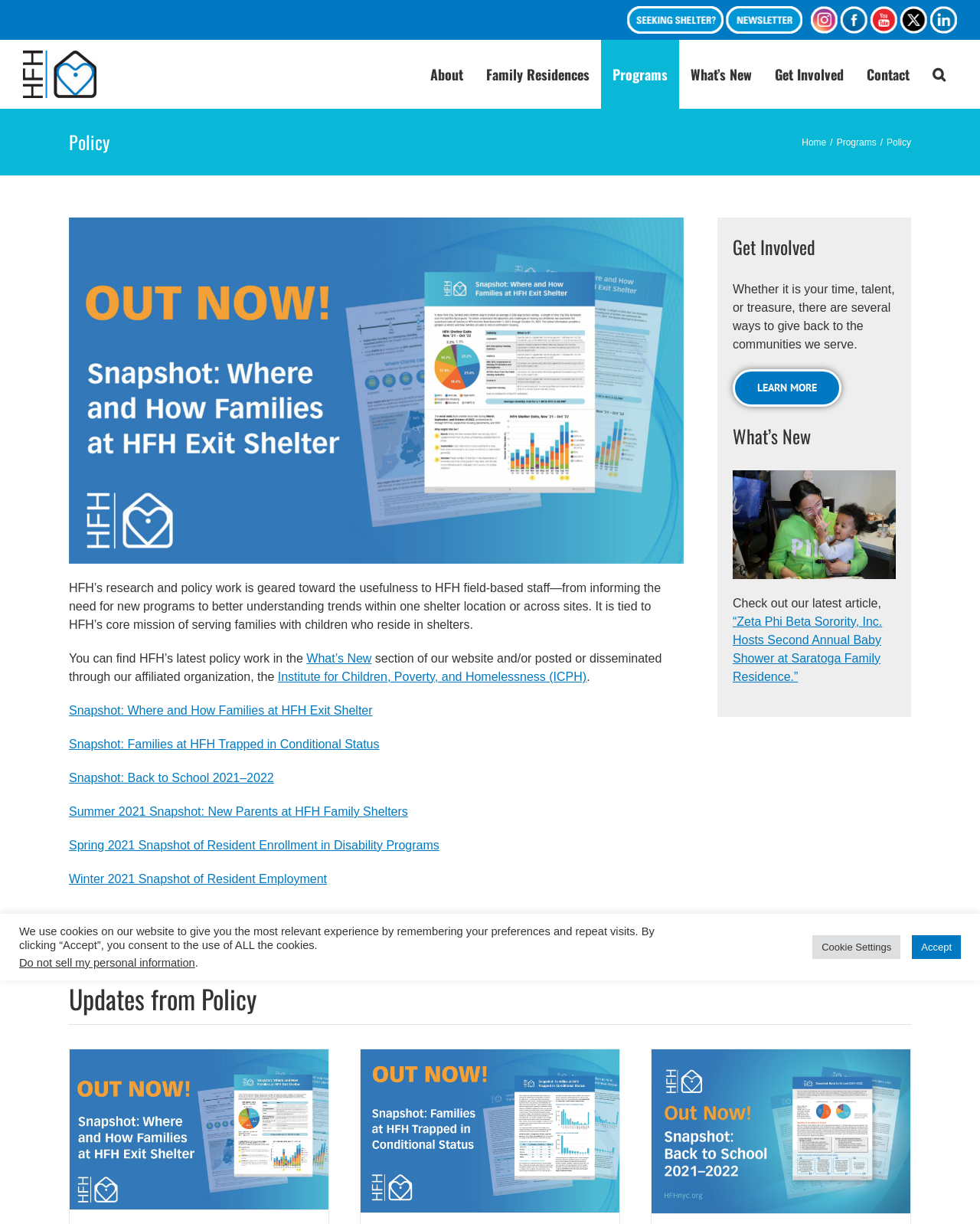Specify the bounding box coordinates of the area that needs to be clicked to achieve the following instruction: "Click the 'Policy' link".

[0.07, 0.106, 0.112, 0.127]